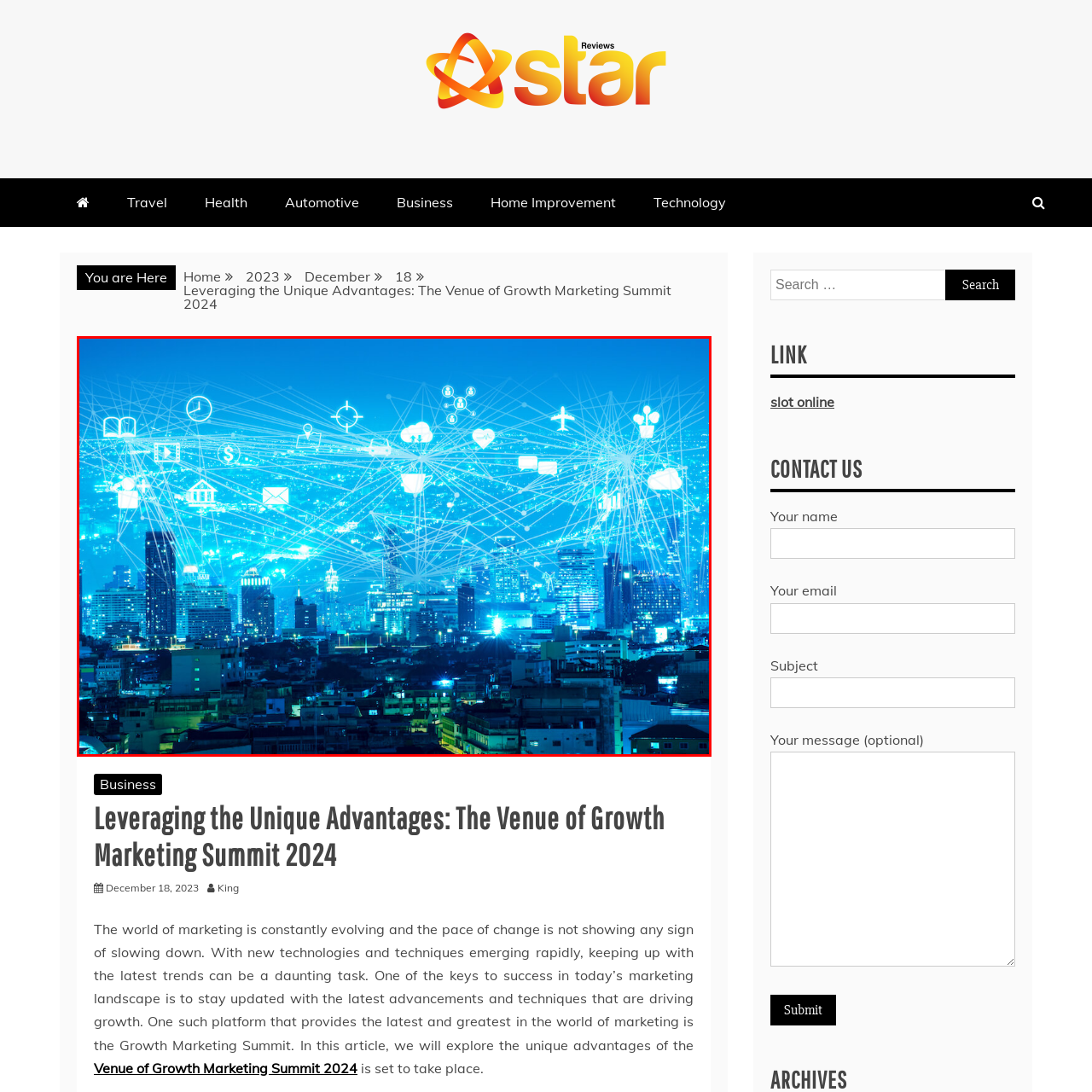What do the lines in the image signify? Examine the image inside the red bounding box and answer concisely with one word or a short phrase.

data flow and networking